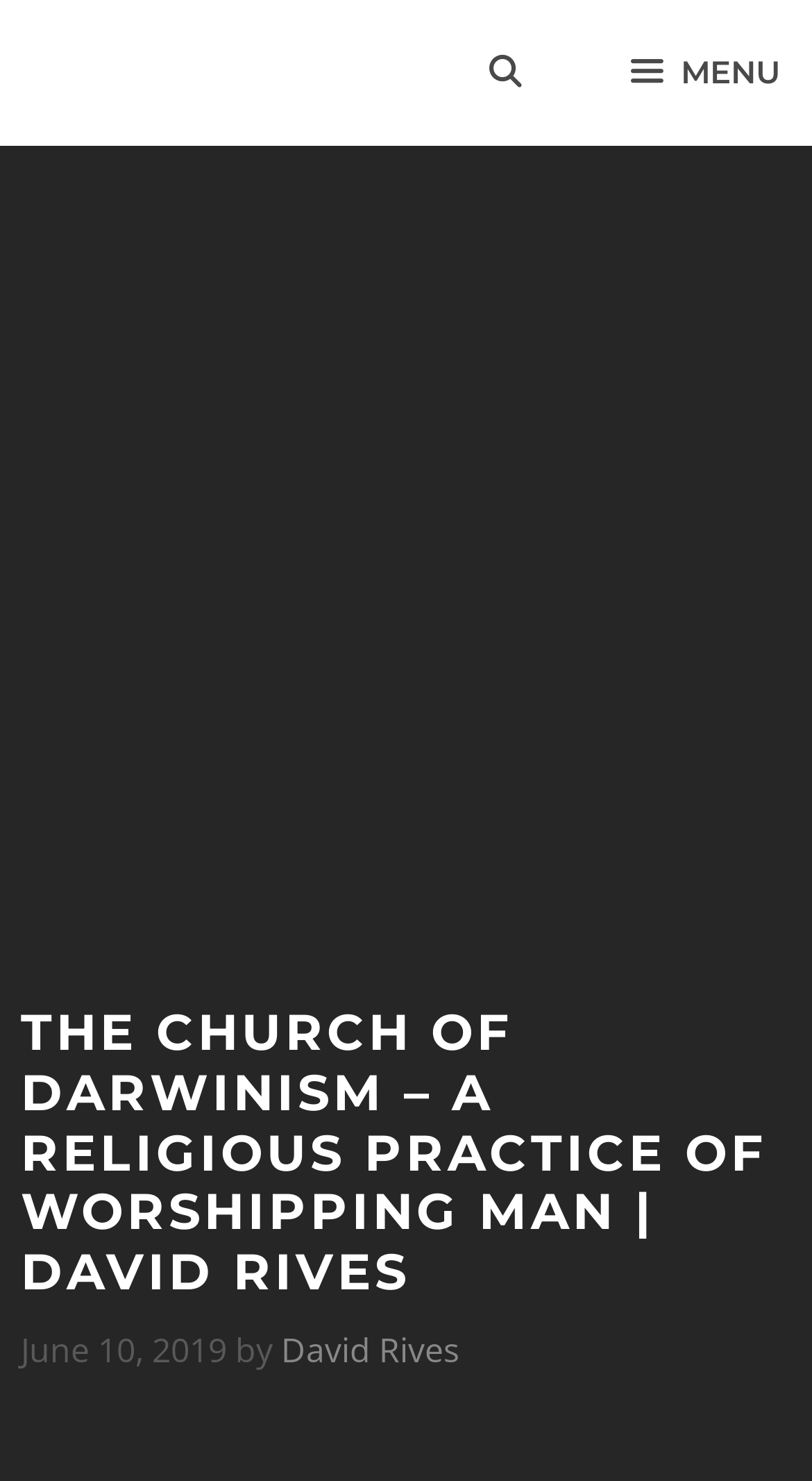Show the bounding box coordinates for the HTML element described as: "aria-label="Open Search Bar"".

[0.537, 0.007, 0.71, 0.091]